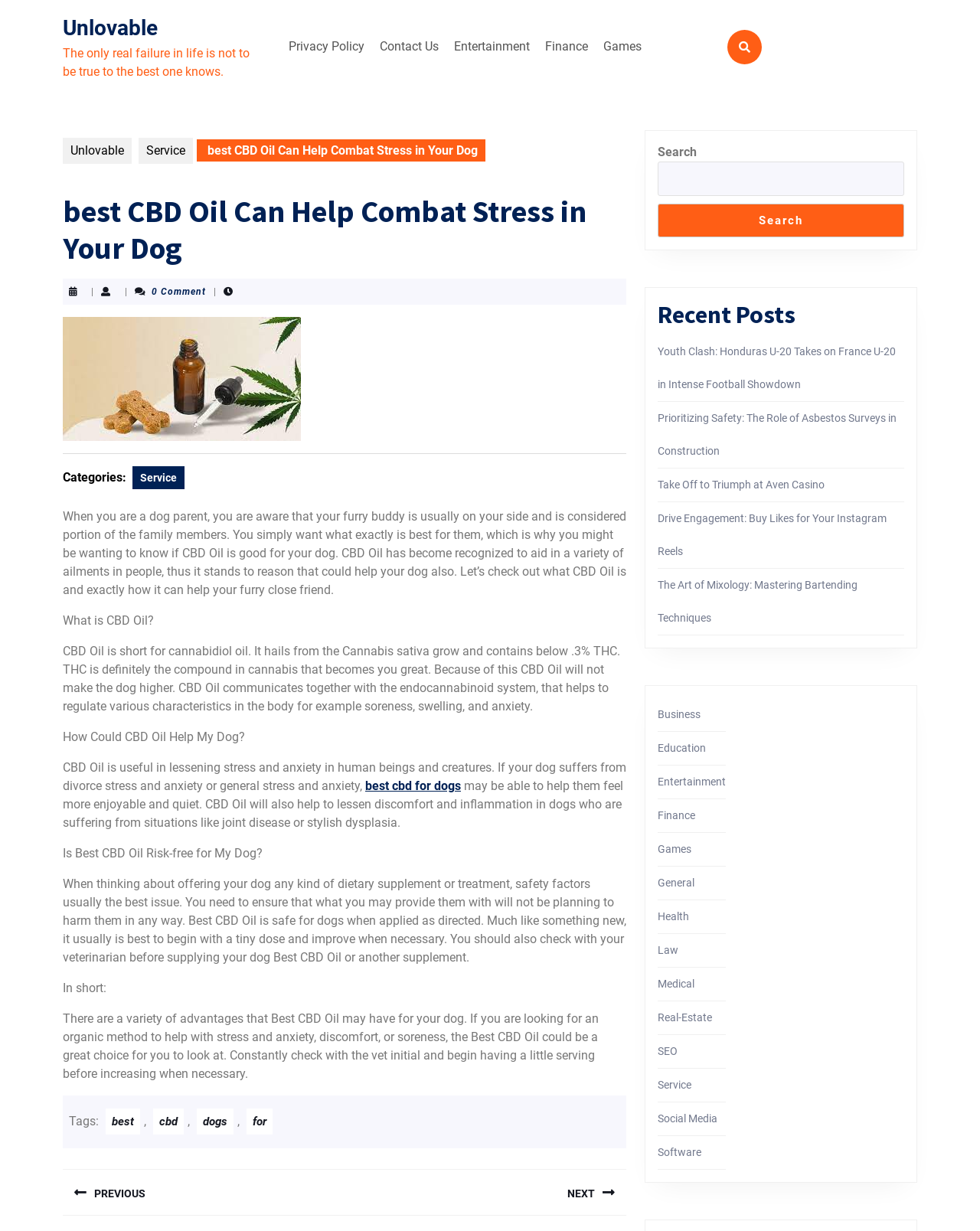What can CBD Oil help with in dogs? Based on the image, give a response in one word or a short phrase.

Stress, anxiety, pain, and inflammation